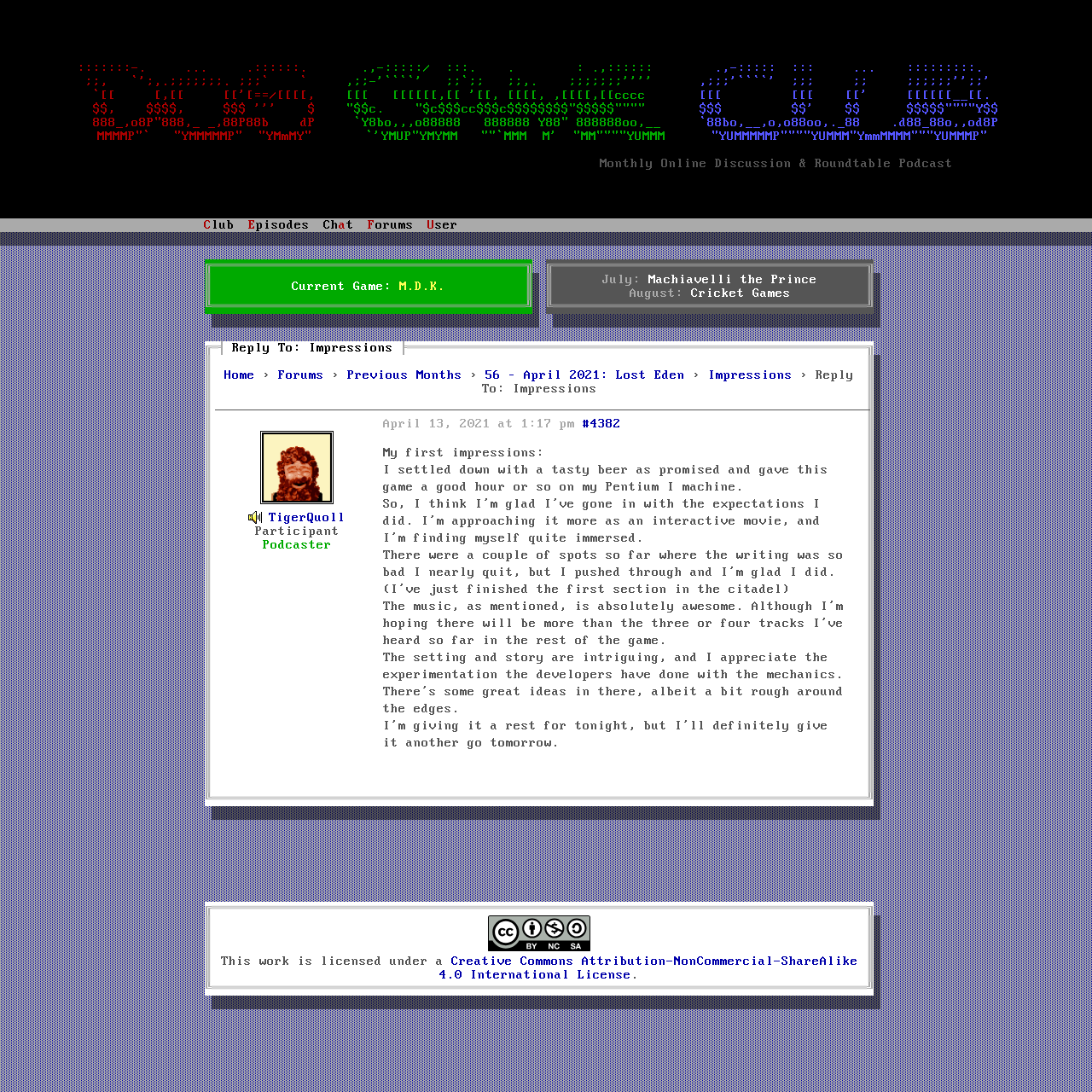Determine the bounding box coordinates for the UI element matching this description: "TigerQuoll".

[0.227, 0.452, 0.316, 0.48]